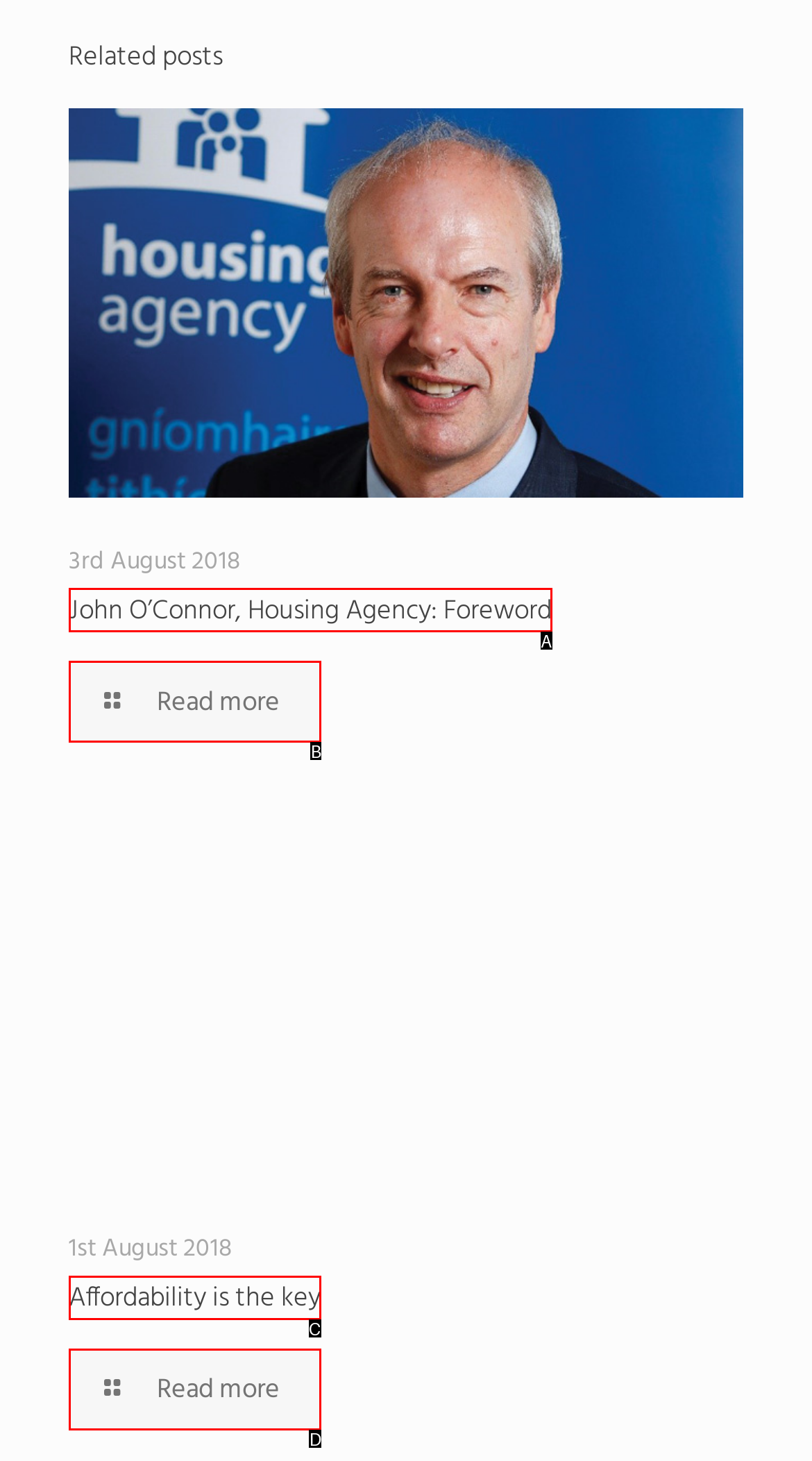Choose the option that aligns with the description: Affordability is the key
Respond with the letter of the chosen option directly.

C